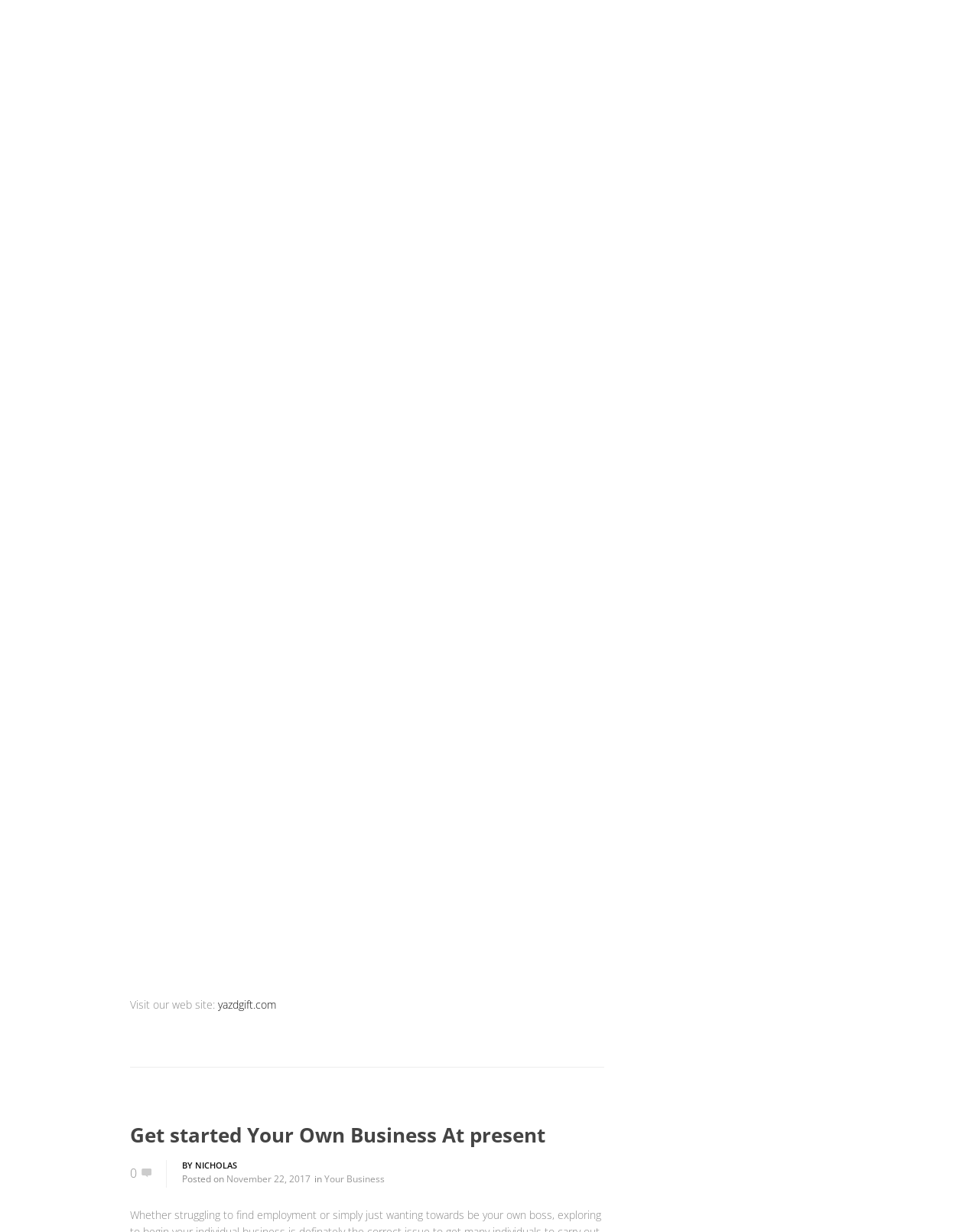Find and provide the bounding box coordinates for the UI element described with: "Business Online".

[0.672, 0.551, 0.745, 0.562]